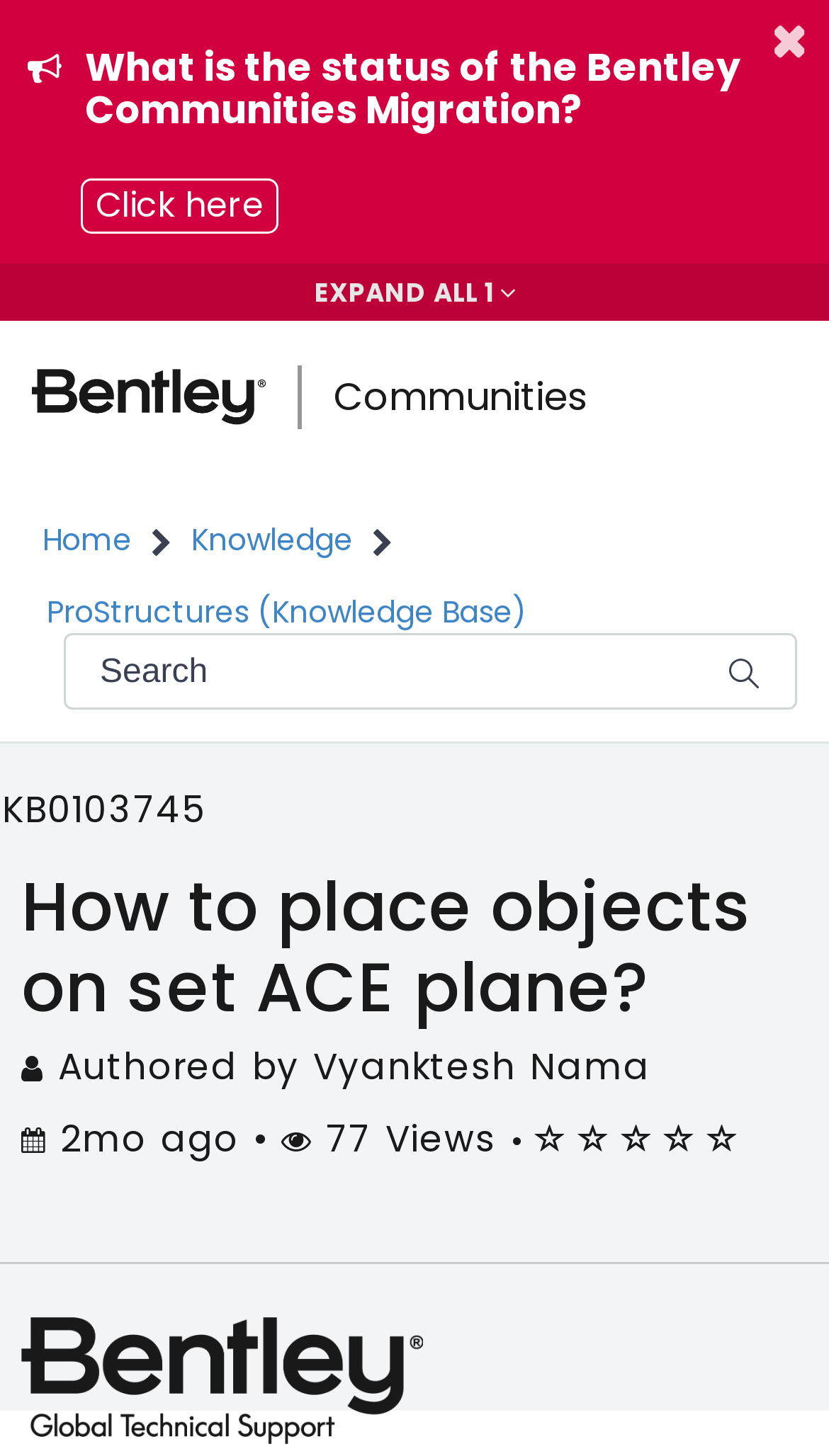Please determine the bounding box coordinates, formatted as (top-left x, top-left y, bottom-right x, bottom-right y), with all values as floating point numbers between 0 and 1. Identify the bounding box of the region described as: EXPAND ALL 1

[0.0, 0.181, 1.0, 0.22]